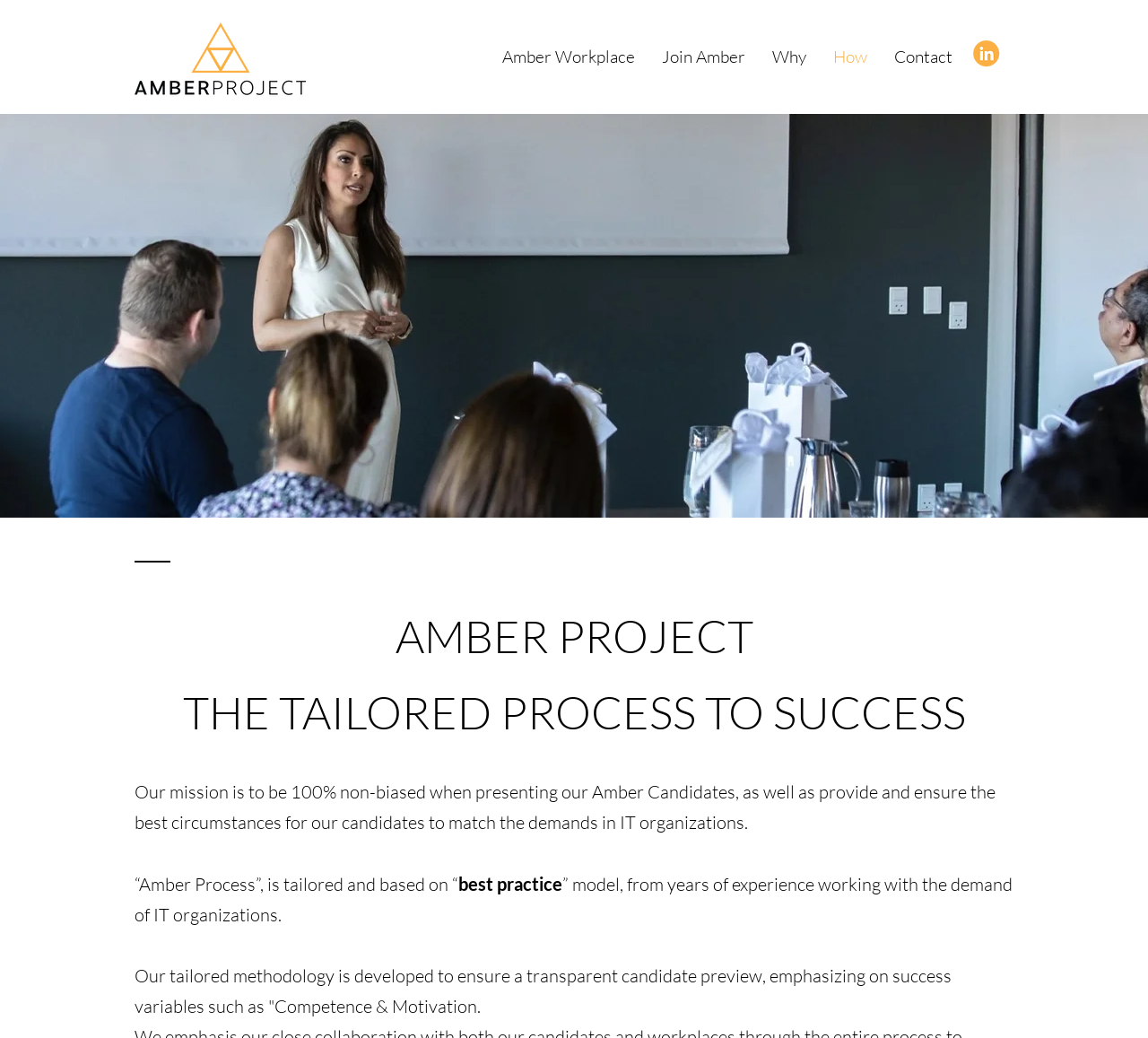Find the bounding box coordinates for the HTML element described as: "Entries feed". The coordinates should consist of four float values between 0 and 1, i.e., [left, top, right, bottom].

None